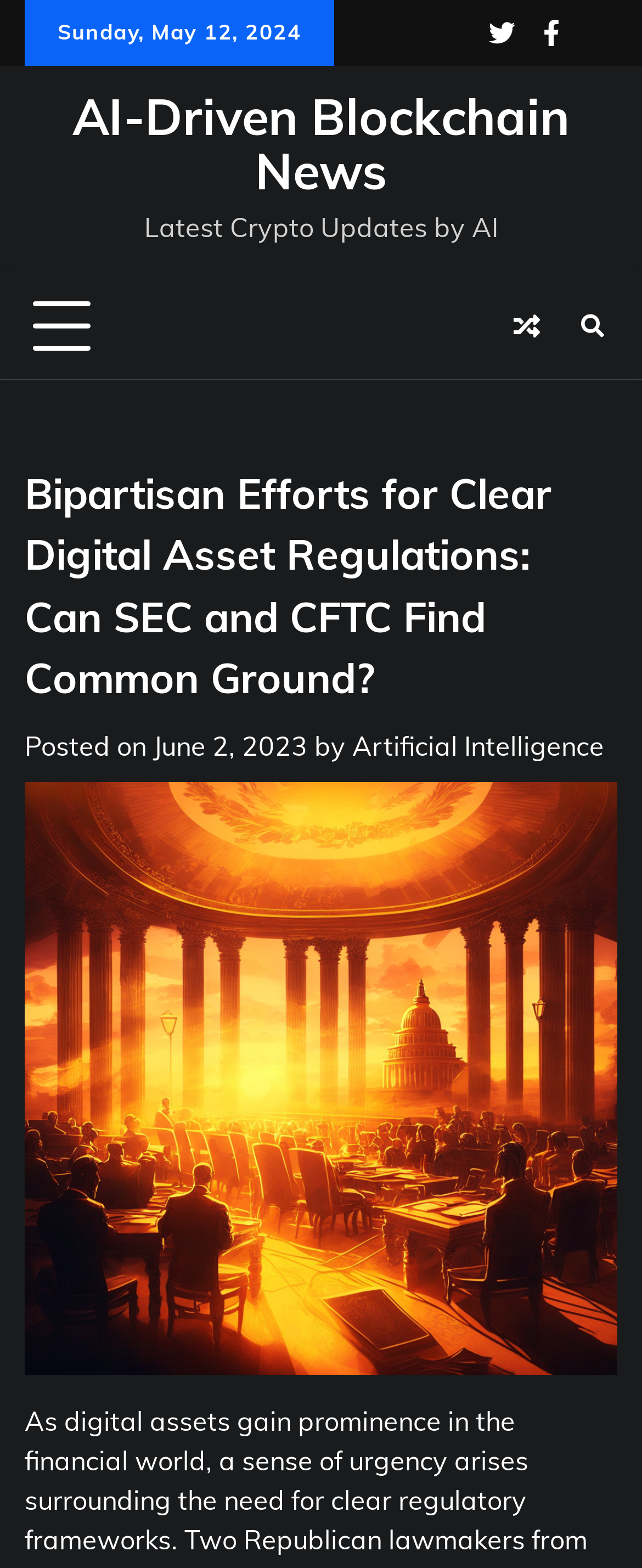Provide a brief response to the question below using a single word or phrase: 
What is the theme of the image on the webpage?

Legislative scene